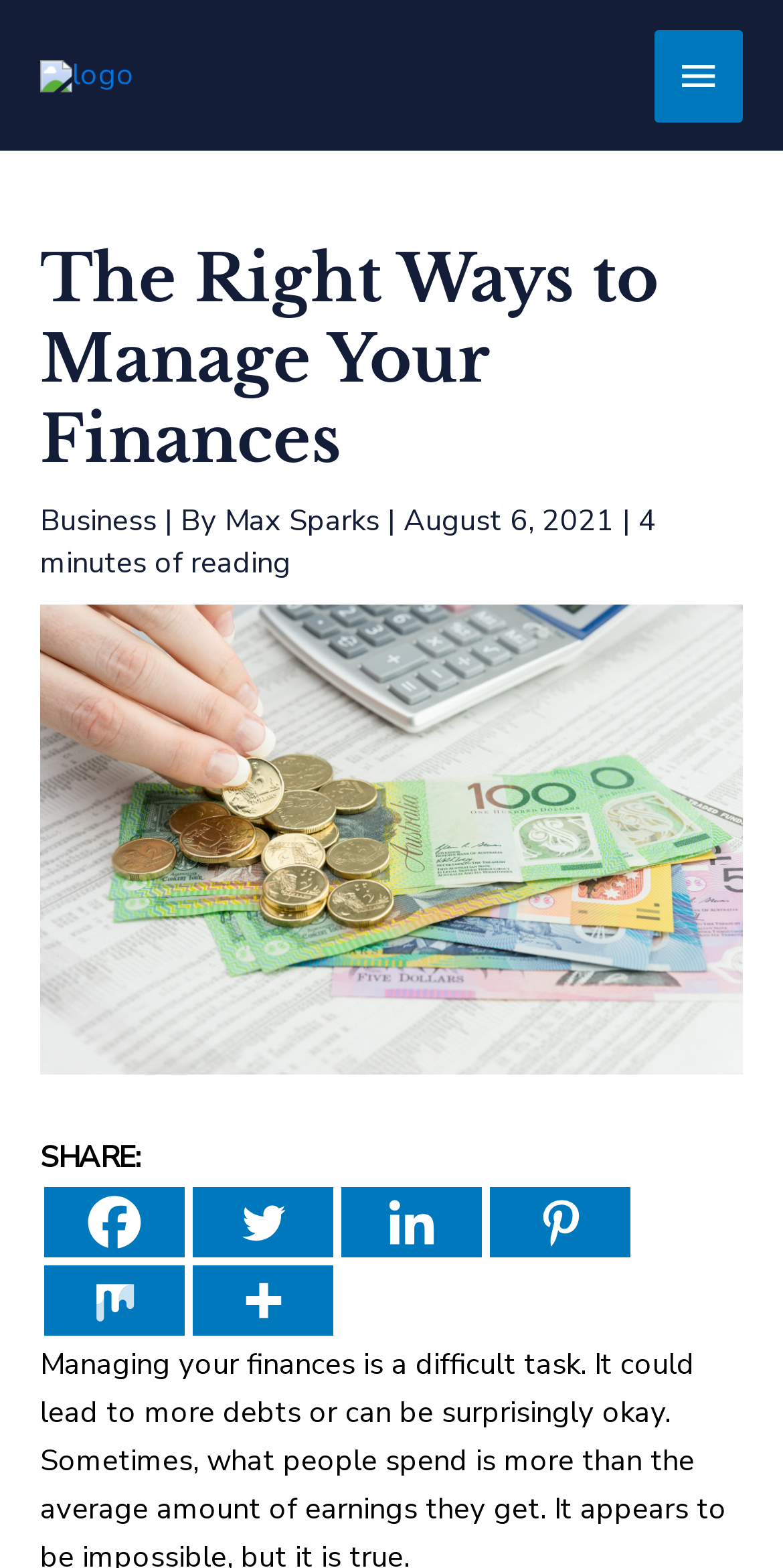What is the category of the article?
Use the image to give a comprehensive and detailed response to the question.

The category of the article can be found in the header section of the webpage, where it says 'Business'.